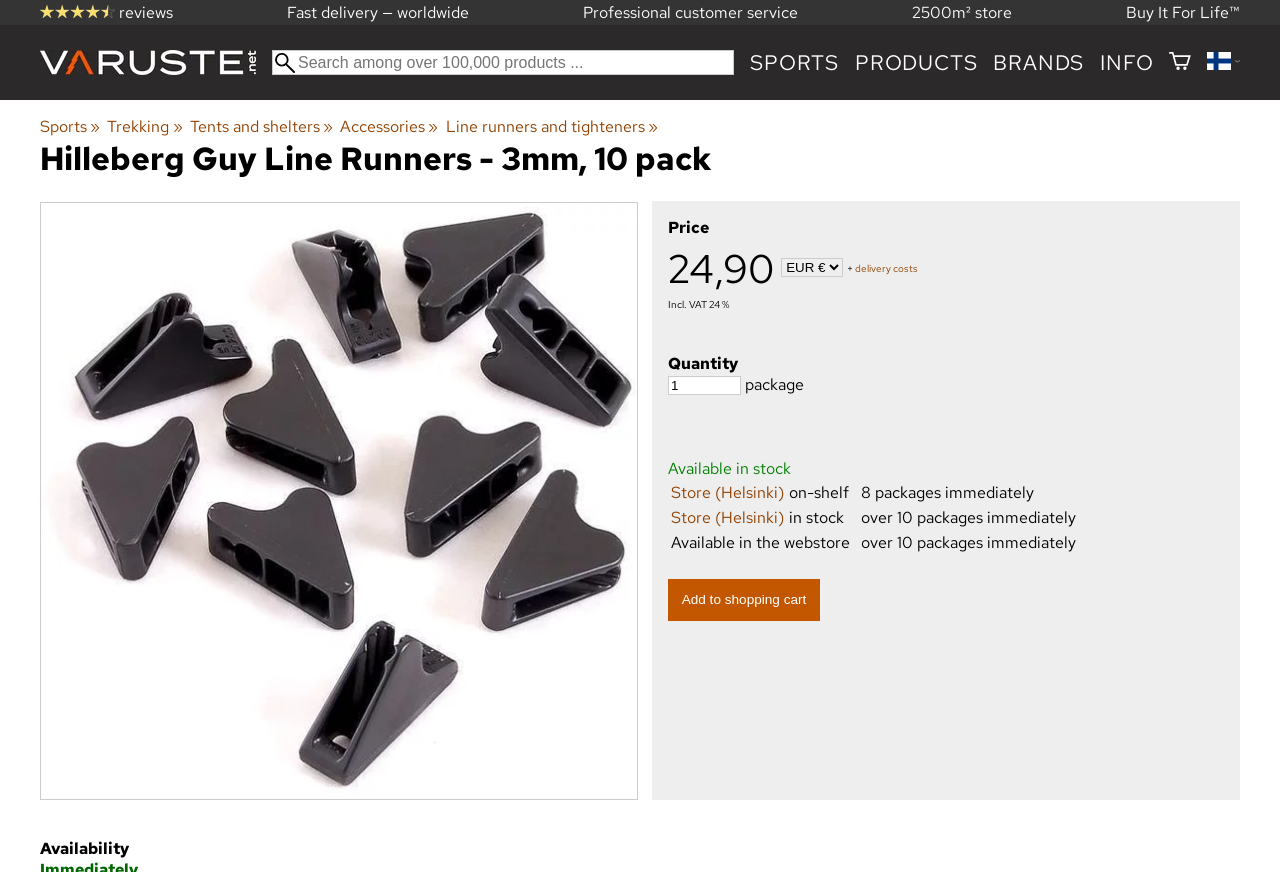Determine the bounding box coordinates for the clickable element required to fulfill the instruction: "Search among over 100,000 products". Provide the coordinates as four float numbers between 0 and 1, i.e., [left, top, right, bottom].

[0.212, 0.057, 0.574, 0.086]